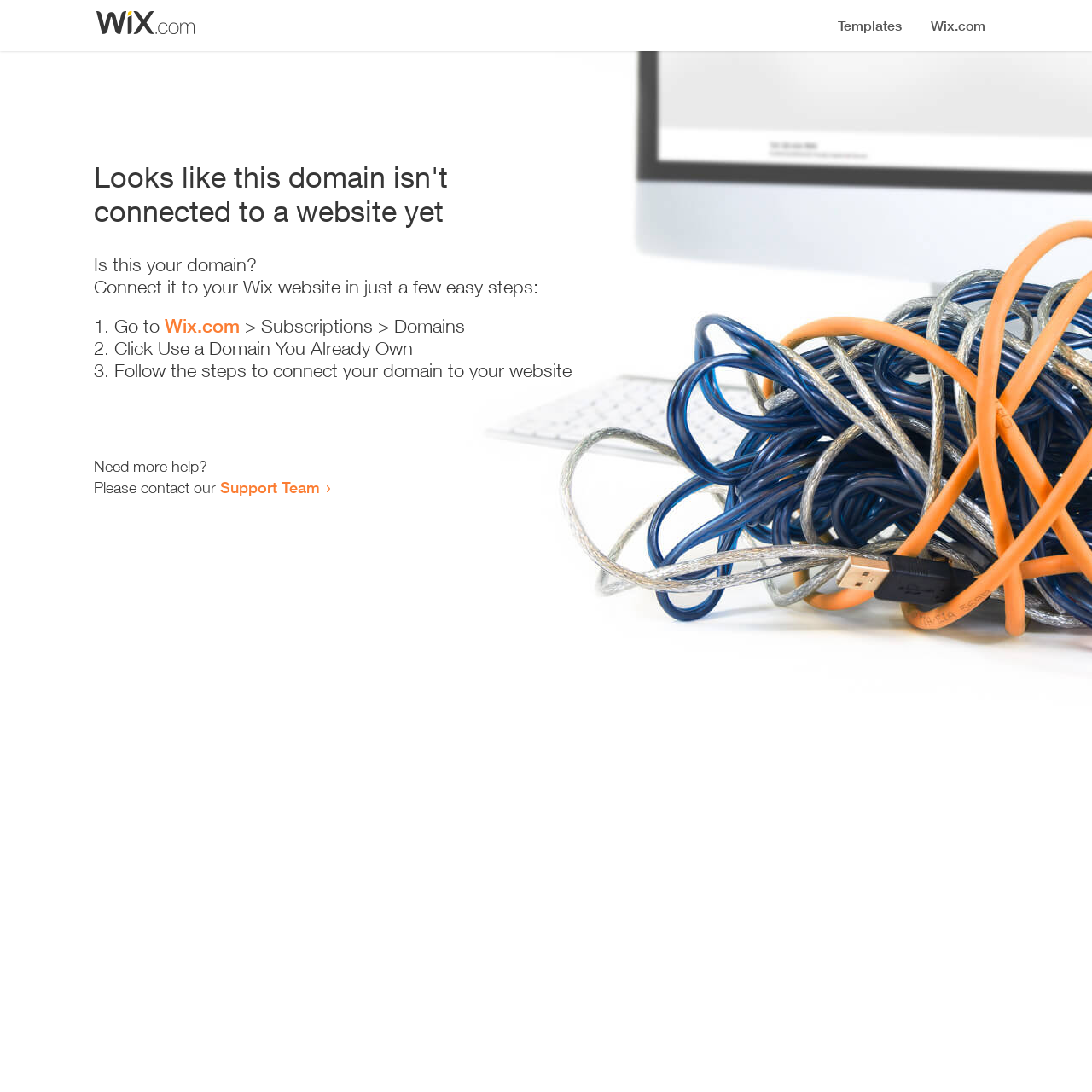Provide the text content of the webpage's main heading.

Looks like this domain isn't
connected to a website yet